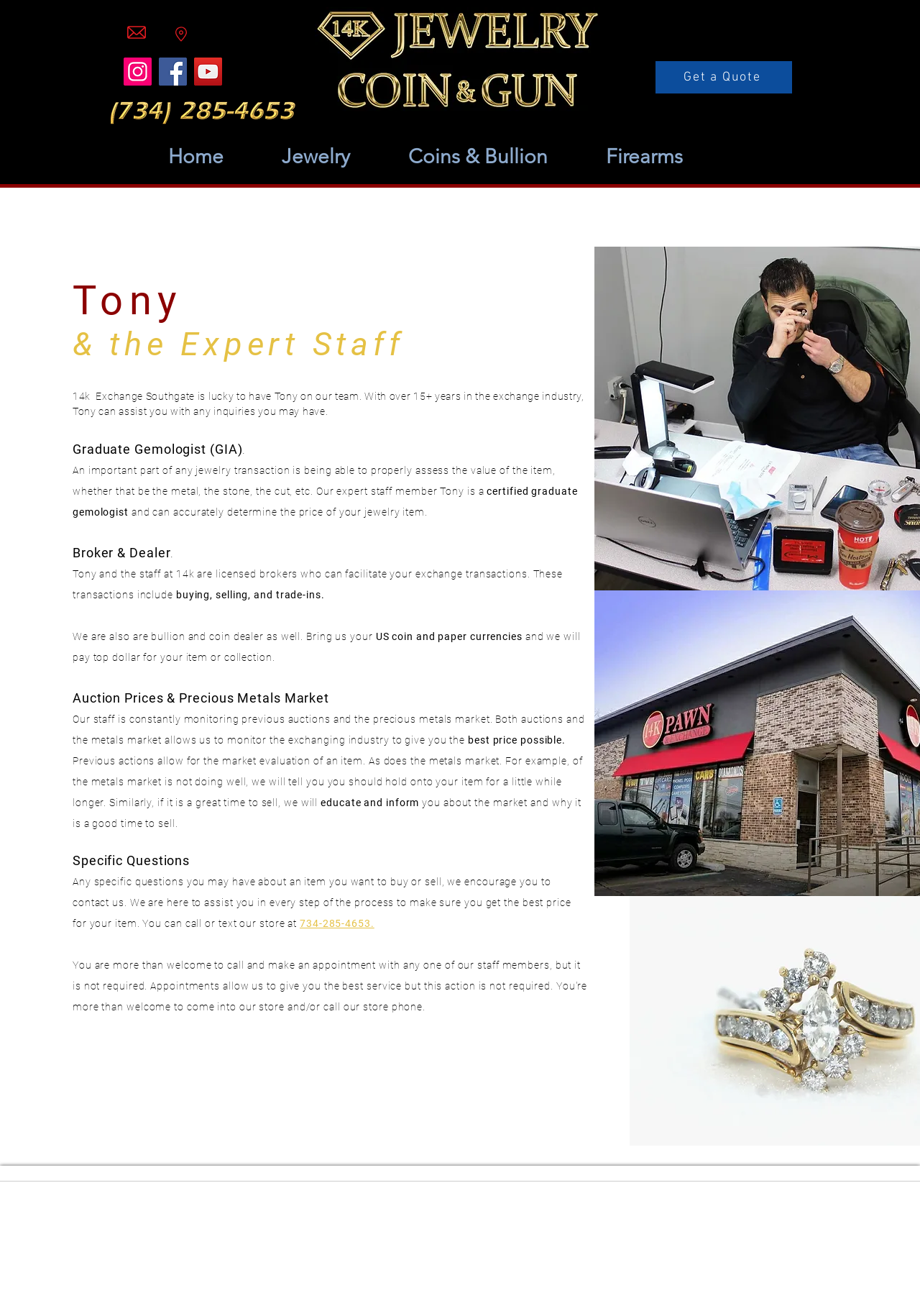What is Tony's profession?
Based on the visual content, answer with a single word or a brief phrase.

Graduate Gemologist